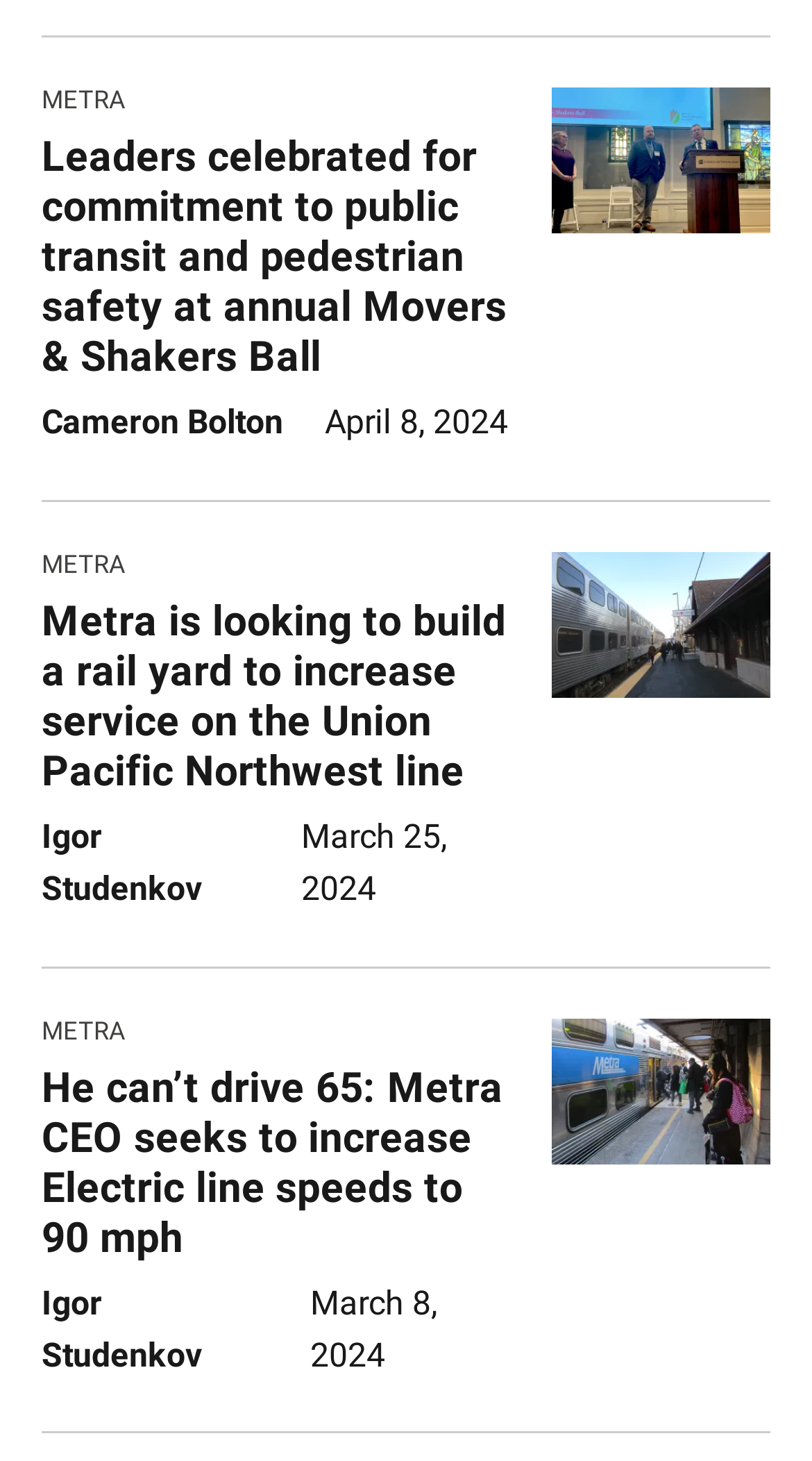Determine the bounding box for the described HTML element: "Igor Studenkov". Ensure the coordinates are four float numbers between 0 and 1 in the format [left, top, right, bottom].

[0.051, 0.878, 0.249, 0.94]